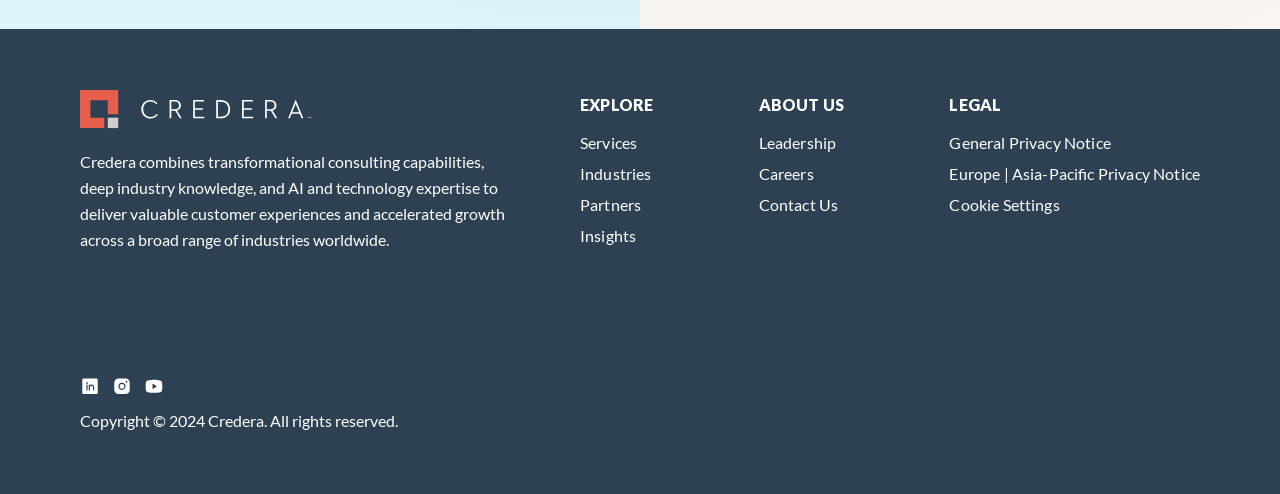Can you identify the bounding box coordinates of the clickable region needed to carry out this instruction: 'explore services'? The coordinates should be four float numbers within the range of 0 to 1, stated as [left, top, right, bottom].

[0.453, 0.269, 0.51, 0.307]